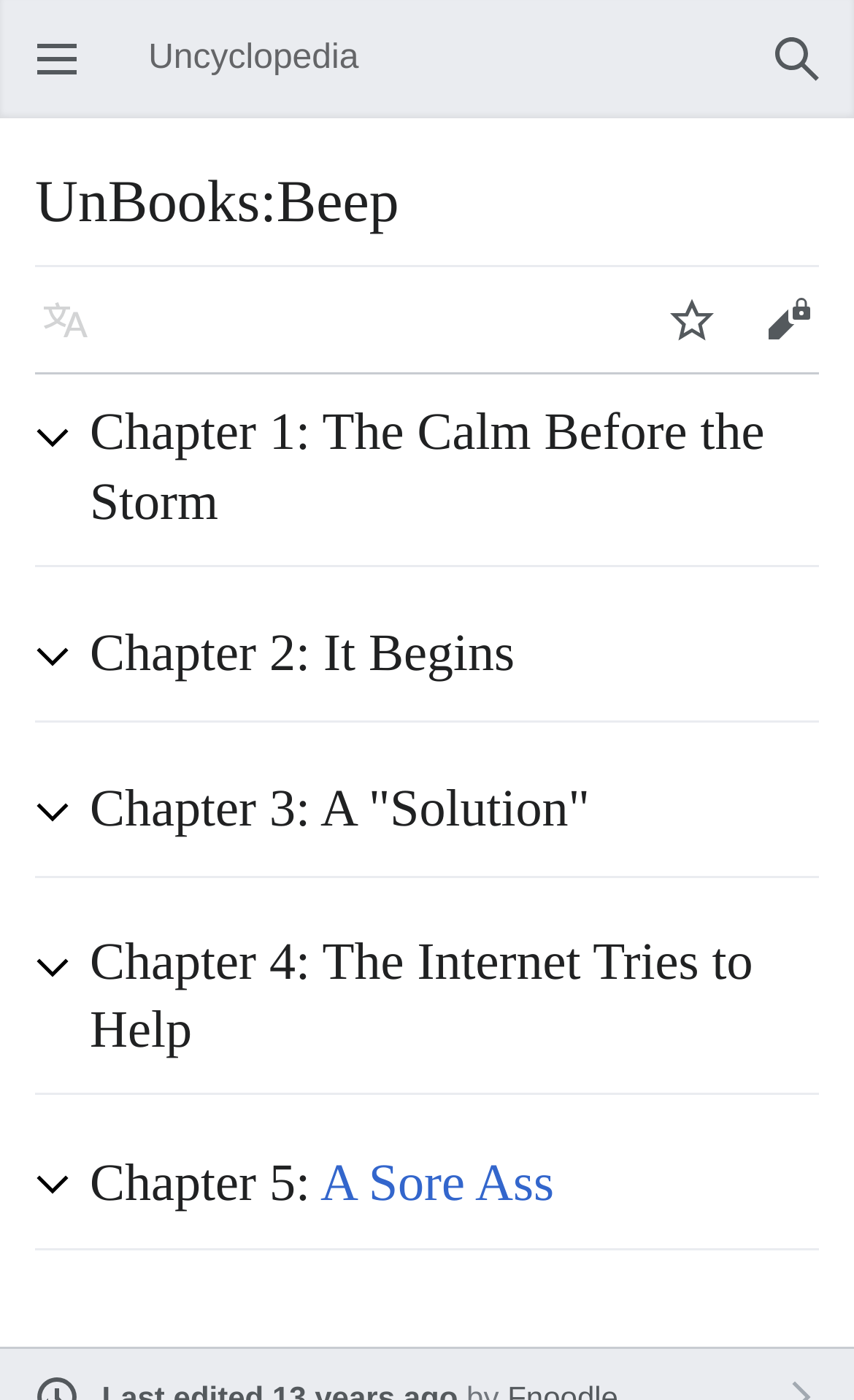Use the details in the image to answer the question thoroughly: 
What is the title of the book?

I looked at the heading element with the text 'UnBooks:Beep' and determined that it is the title of the book.